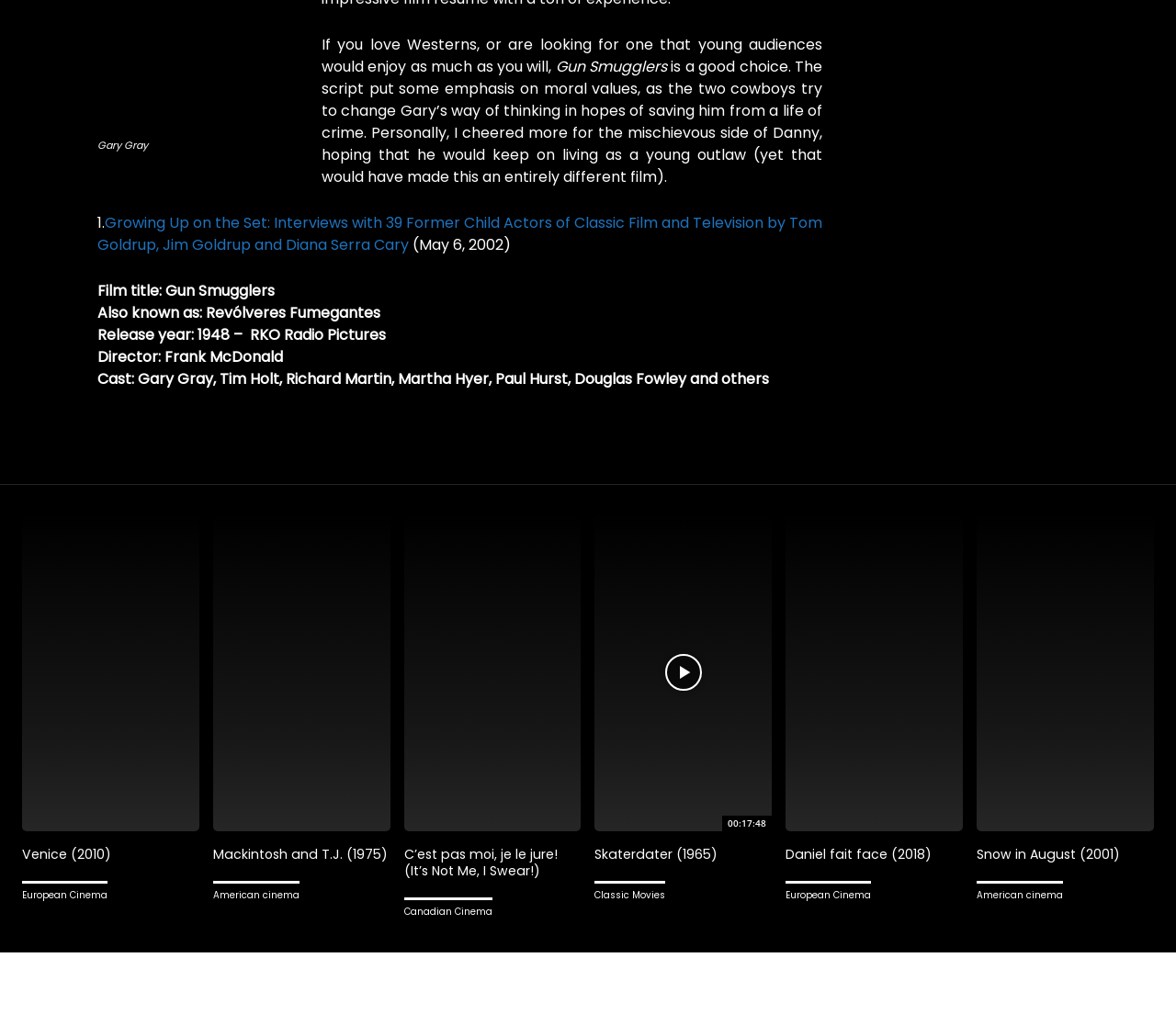Locate the bounding box coordinates of the area that needs to be clicked to fulfill the following instruction: "Click on the link 'Venice (2010)'". The coordinates should be in the format of four float numbers between 0 and 1, namely [left, top, right, bottom].

[0.019, 0.5, 0.169, 0.81]